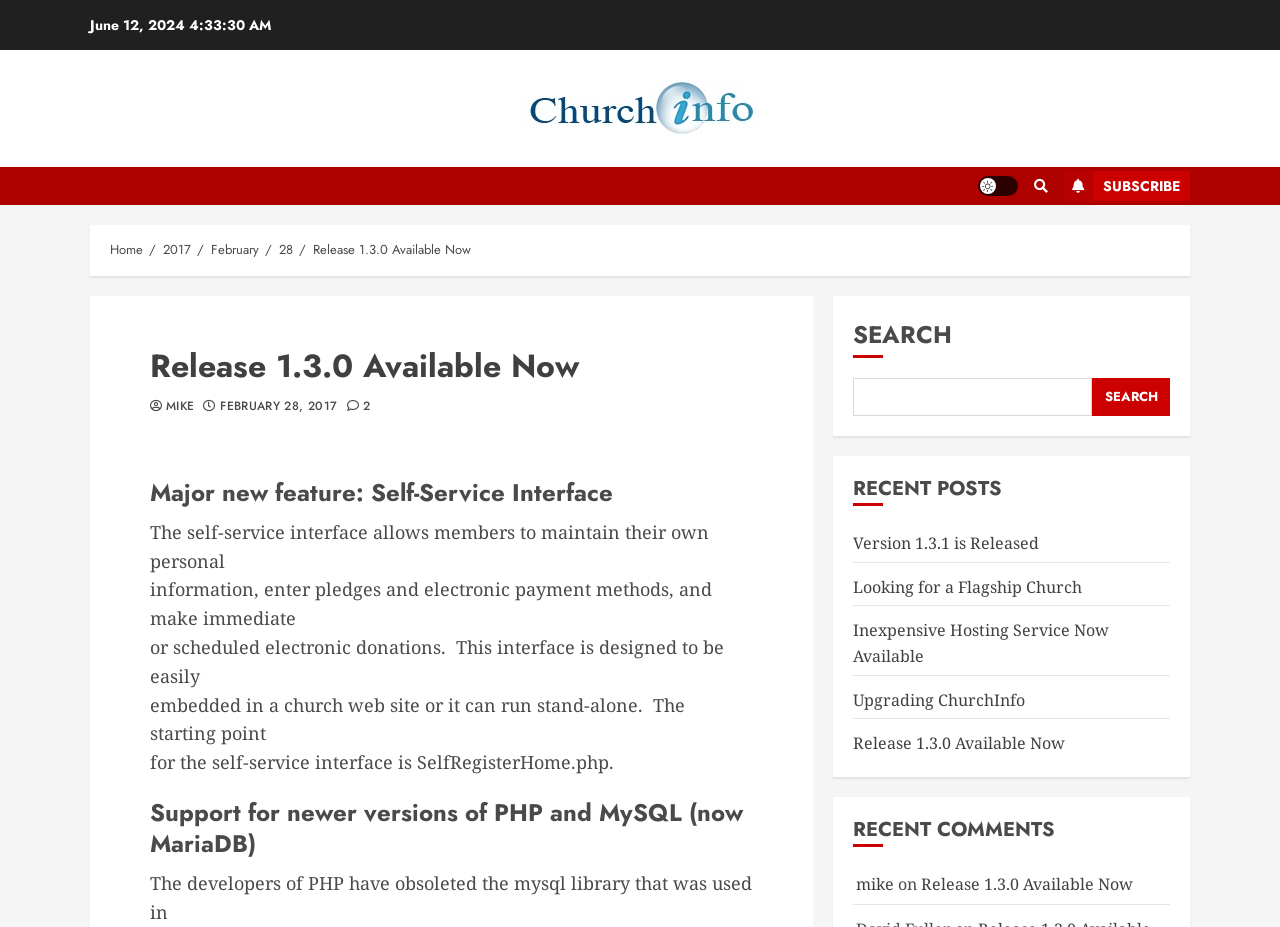Extract the bounding box coordinates of the UI element described: "Light/Dark Button". Provide the coordinates in the format [left, top, right, bottom] with values ranging from 0 to 1.

[0.764, 0.19, 0.795, 0.211]